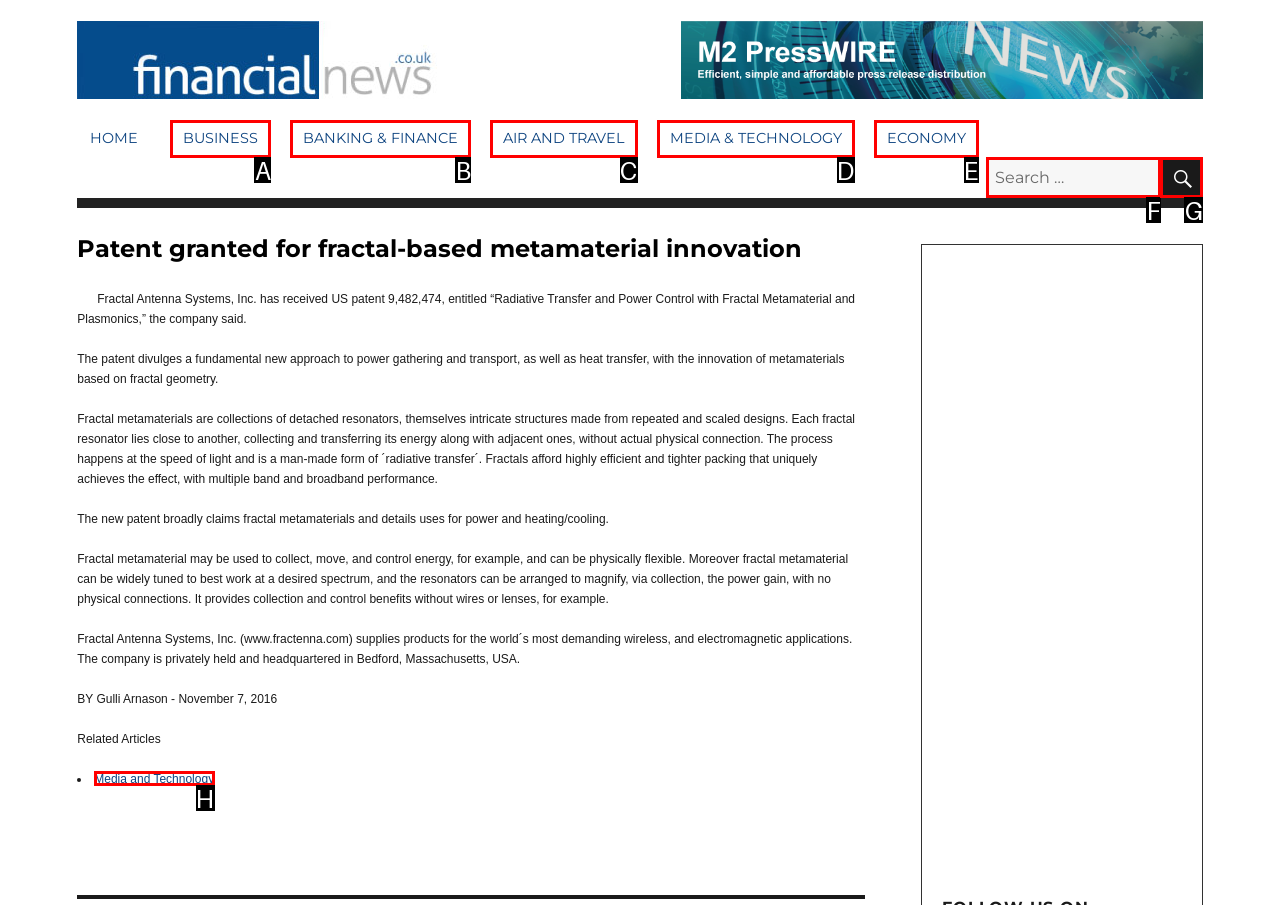Match the option to the description: COOKIE POLICY
State the letter of the correct option from the available choices.

None